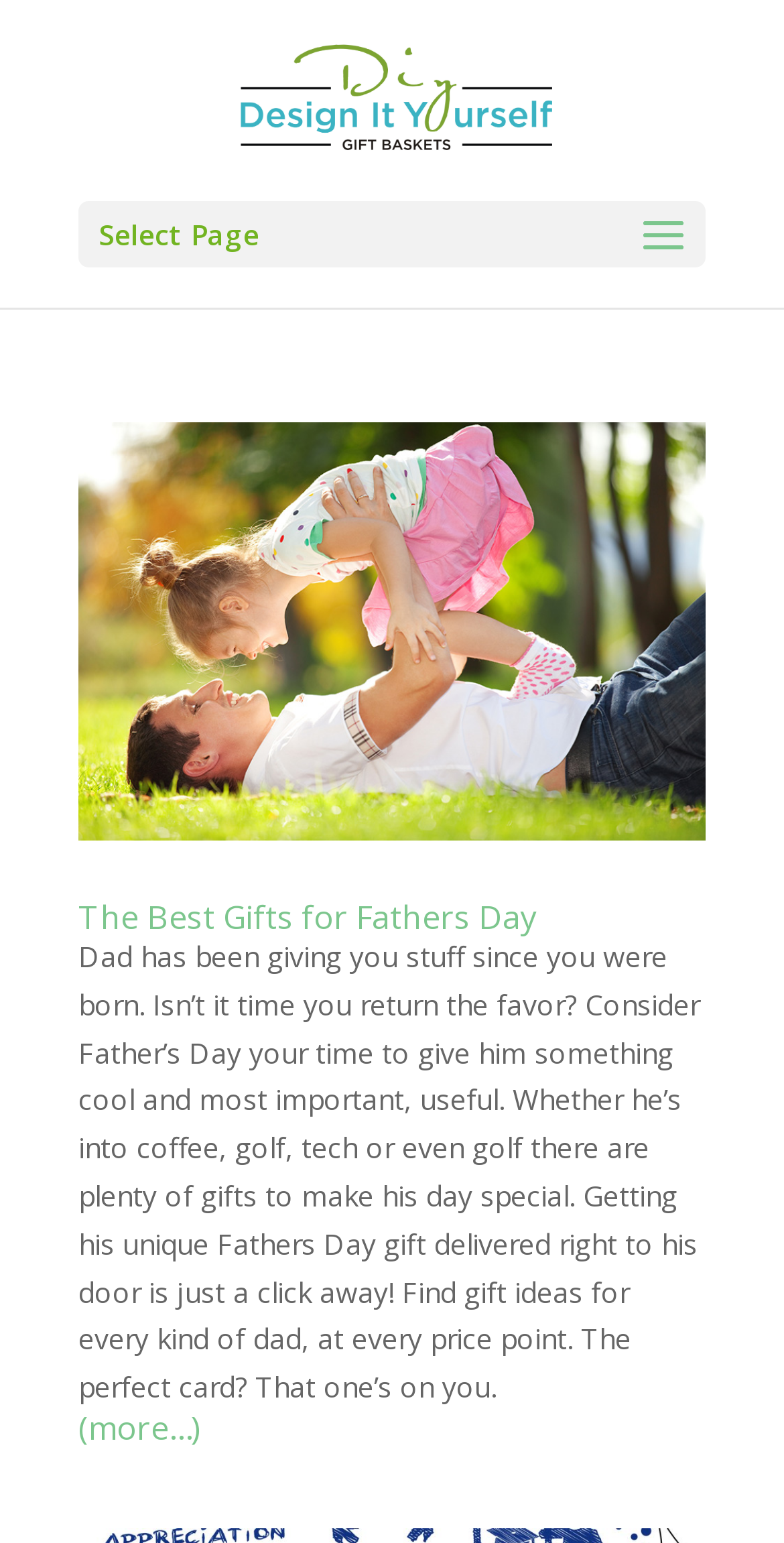Is there an image associated with the article?
Based on the visual, give a brief answer using one word or a short phrase.

Yes